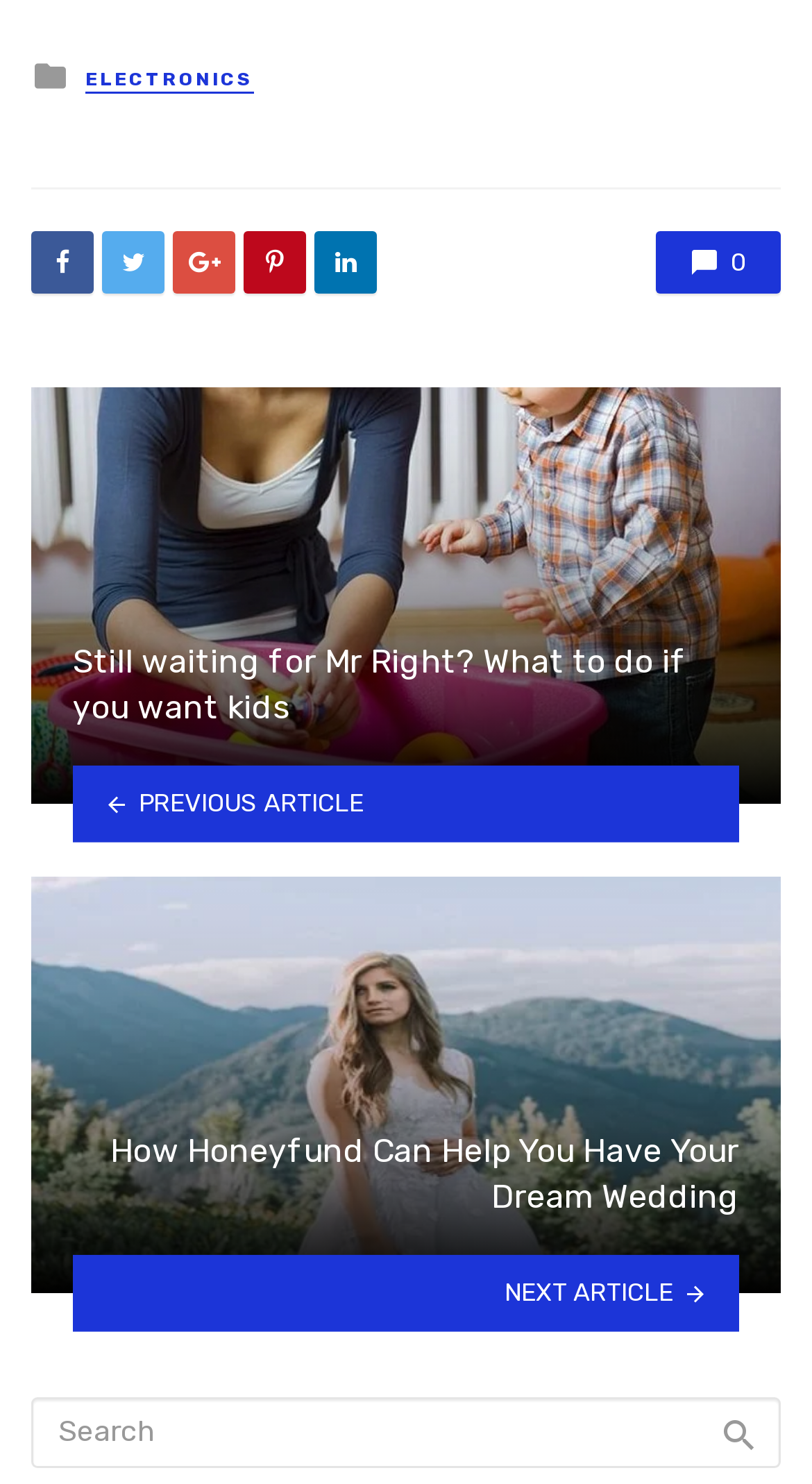Please specify the coordinates of the bounding box for the element that should be clicked to carry out this instruction: "Go to House Cleaning Castle Hill". The coordinates must be four float numbers between 0 and 1, formatted as [left, top, right, bottom].

None